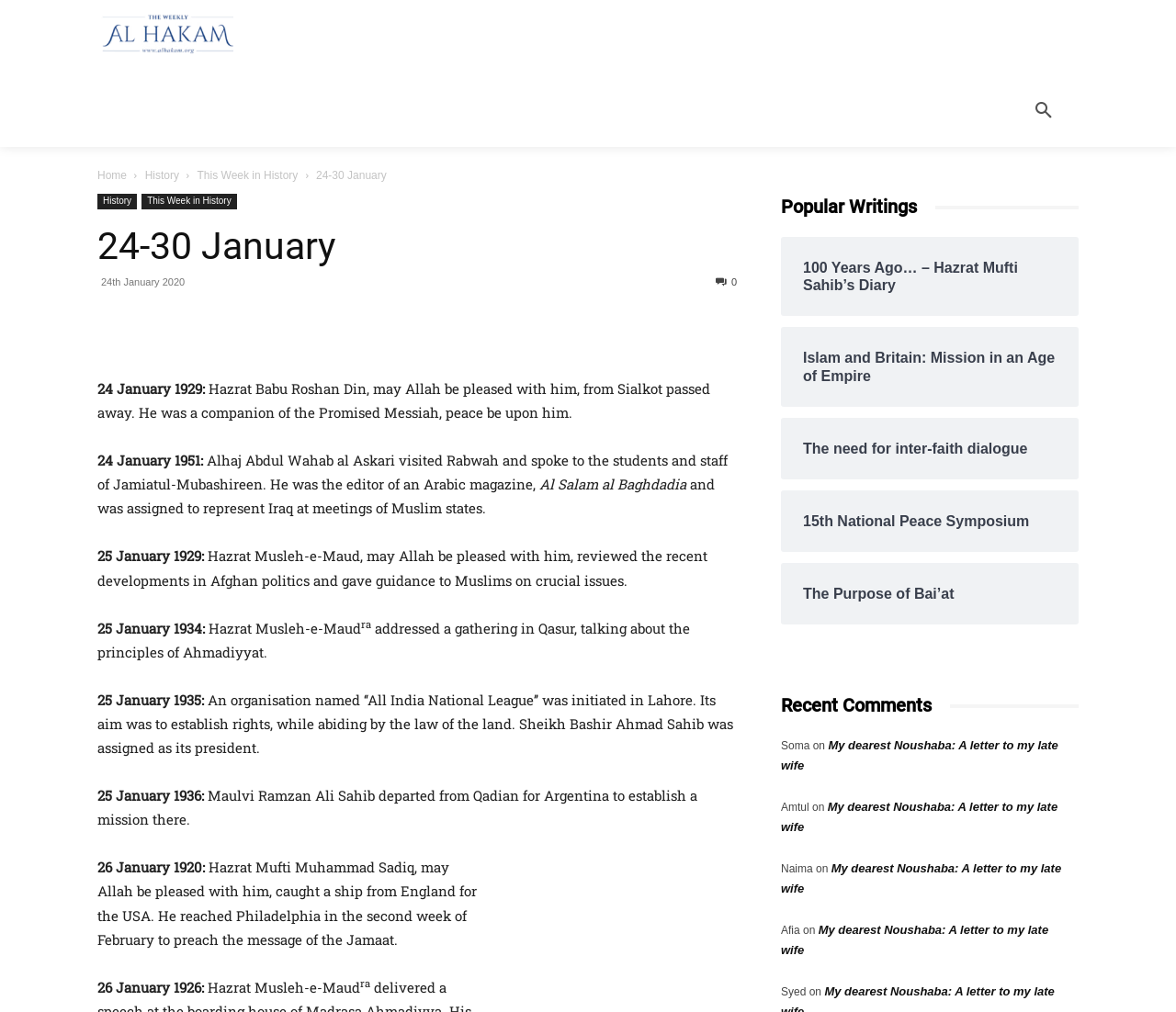Look at the image and give a detailed response to the following question: How many historical events are listed on this webpage?

I counted the number of historical events listed on the webpage by looking at the StaticText elements with dates in the format 'XX January YYYY'. I found 8 such elements, each describing a historical event.